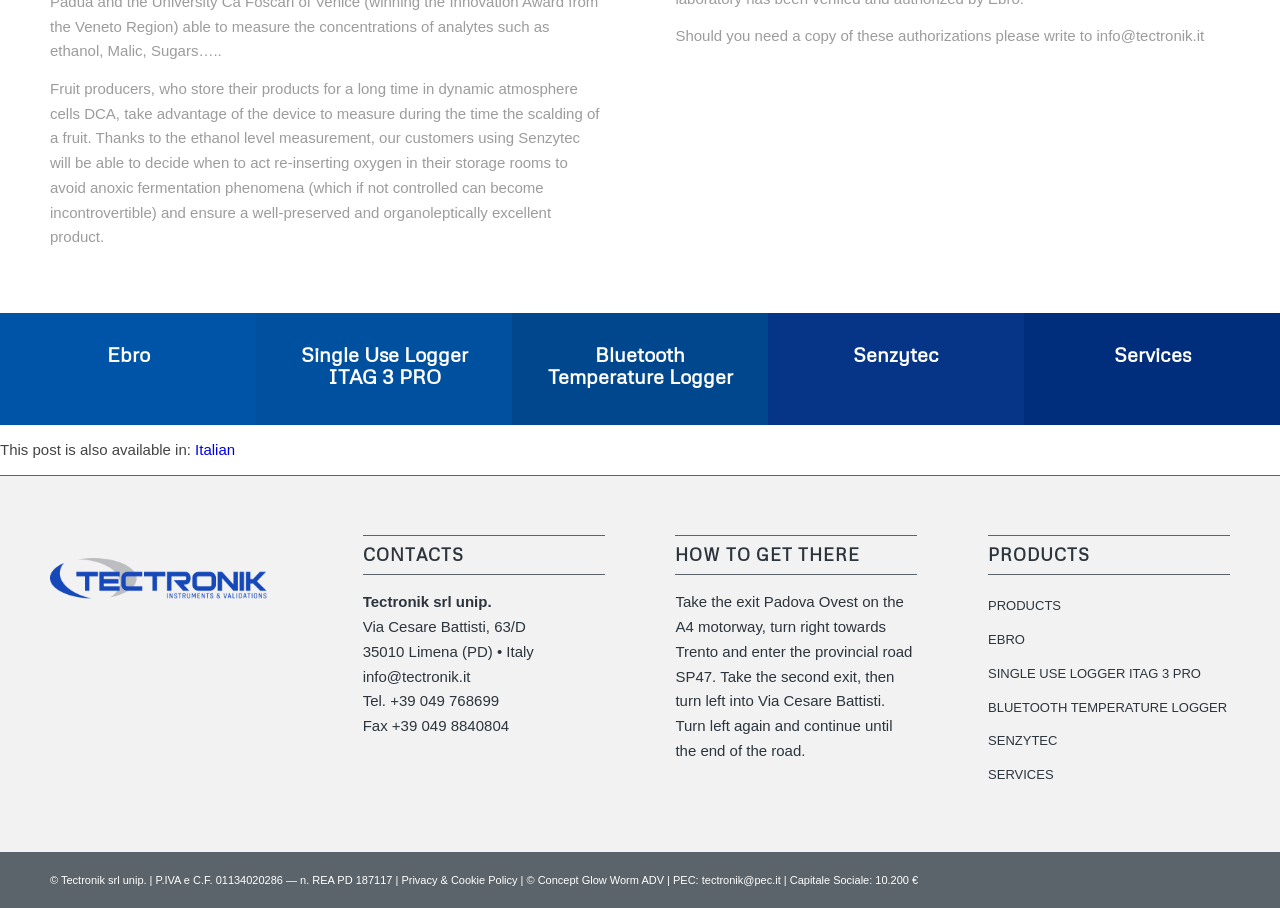Identify the bounding box for the element characterized by the following description: "+39 049 768699".

[0.305, 0.762, 0.39, 0.781]